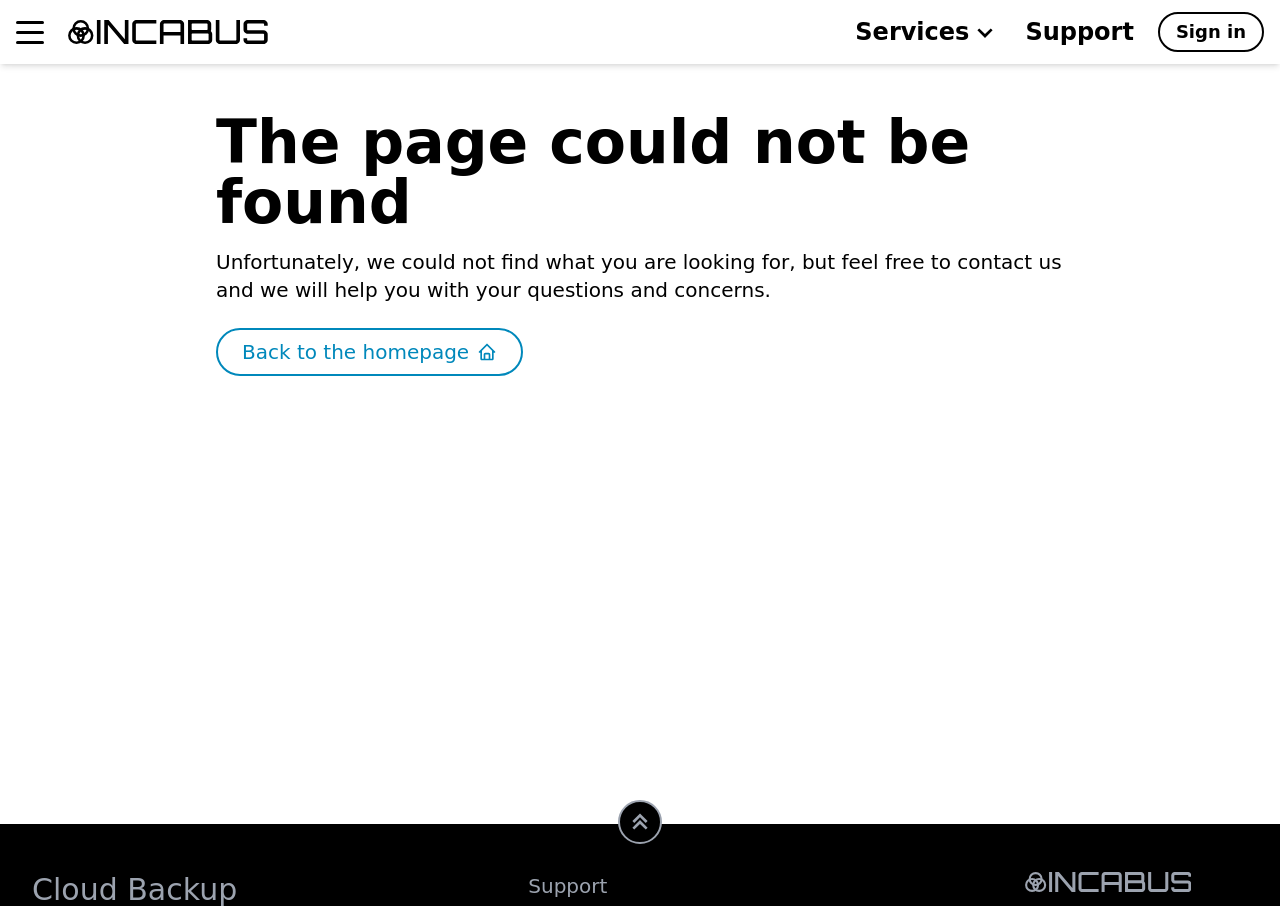What is the company name?
Provide a detailed and extensive answer to the question.

The company name can be found in the root element of the webpage, which is 'The page could not be found - Incabus Systems AB'.